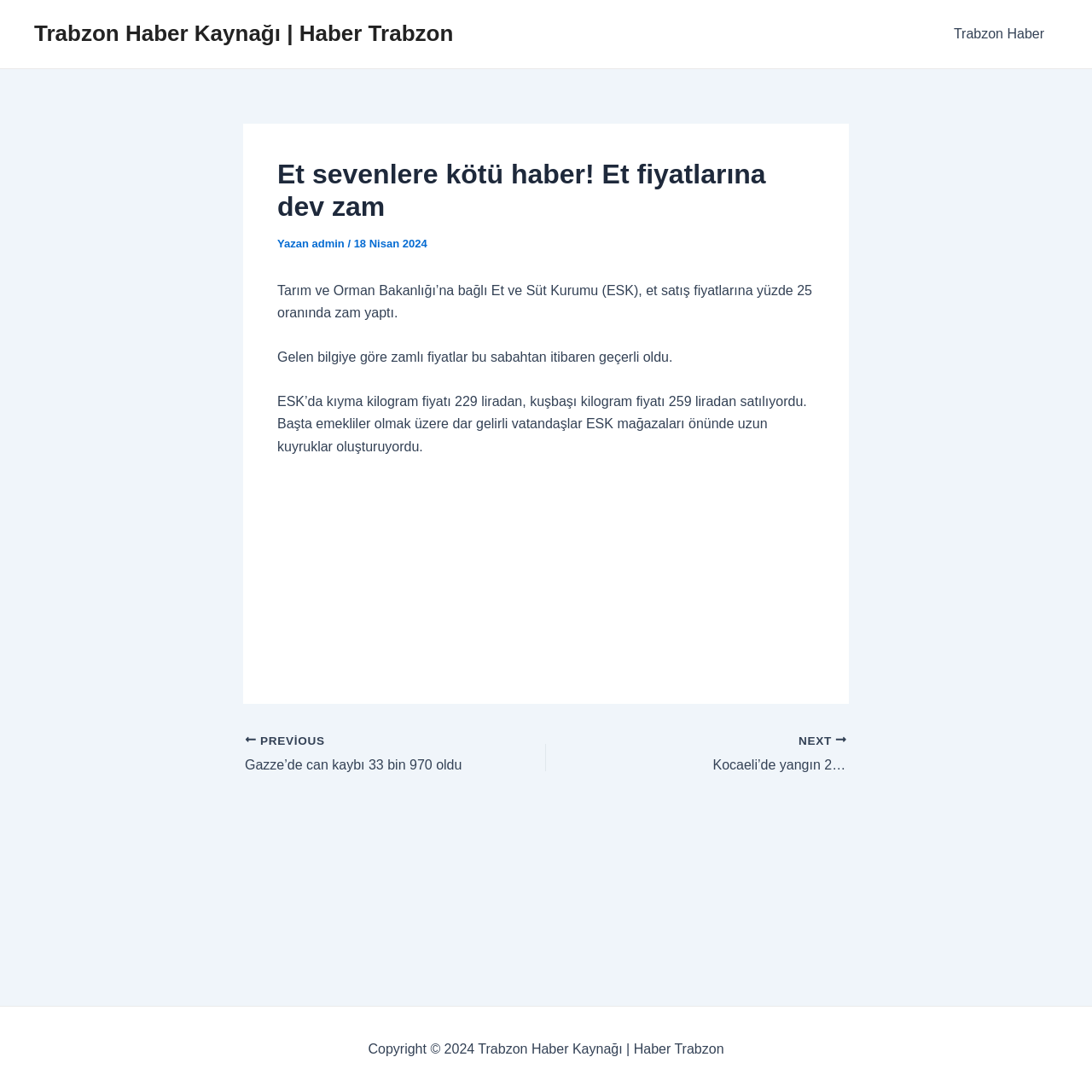What is the copyright year of the website?
Please provide a single word or phrase answer based on the image.

2024